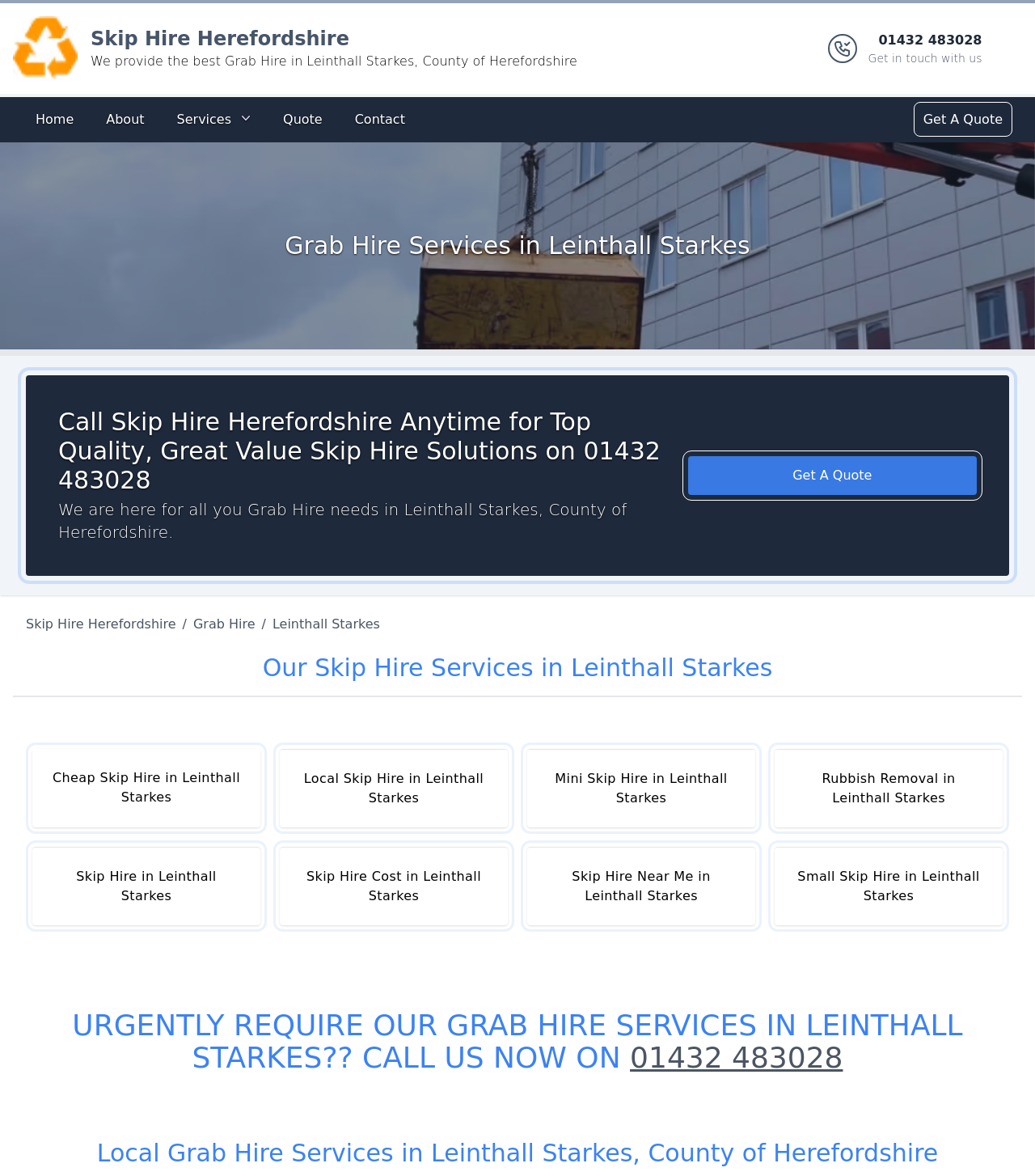Describe all the key features and sections of the webpage thoroughly.

The webpage is about Grab Hire services in Leinthall Starkes, County of Herefordshire, provided by Skip Hire Herefordshire. At the top, there is a banner with the company's logo and name, along with a brief description of their services. Below the banner, there is a phone number, 01432 483028, to get in touch with the company.

The main content of the page is divided into sections. The first section has a heading "Grab Hire Services in Leinthall Starkes" and features an image related to grab hire services. Below the image, there is a heading that encourages visitors to call Skip Hire Herefordshire for top-quality skip hire solutions.

The next section has a heading "Our Skip Hire Services in Leinthall Starkes" and lists various skip hire services, including cheap skip hire, local skip hire, mini skip hire, rubbish removal, and more. Each service is a clickable link.

There is a prominent call-to-action button "Get A Quote" at the top right corner of the page, and another one at the bottom of the page. The page also has a navigation menu at the top with links to the home page, about page, services, quote, and contact page.

At the very bottom of the page, there is an urgent call-to-action to require grab hire services, with the phone number 01432 483028 prominently displayed.